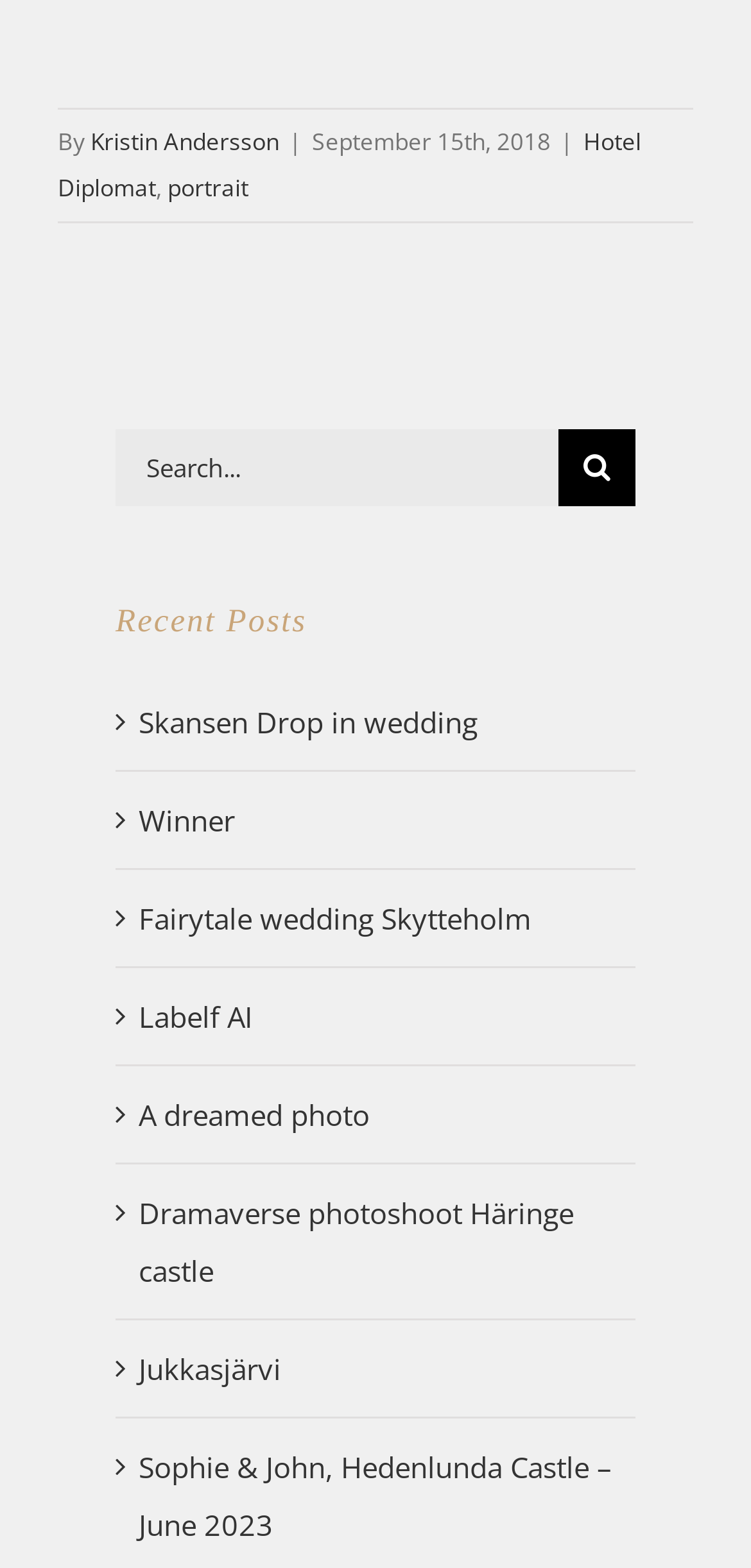Pinpoint the bounding box coordinates of the clickable element needed to complete the instruction: "Read the post about Skansen Drop in wedding". The coordinates should be provided as four float numbers between 0 and 1: [left, top, right, bottom].

[0.185, 0.448, 0.636, 0.473]